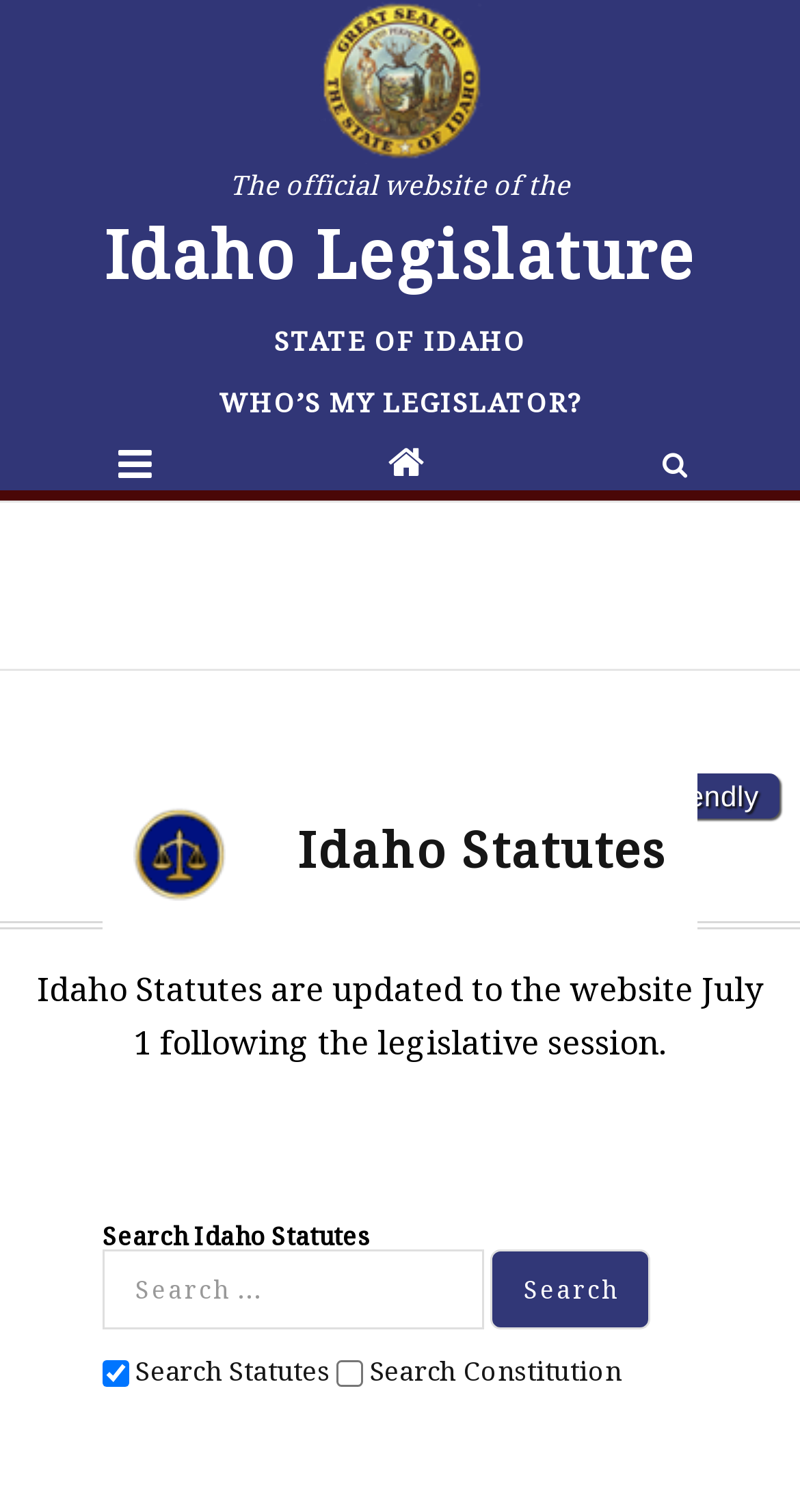Reply to the question with a brief word or phrase: Is the 'Search Statutes' checkbox checked?

Yes